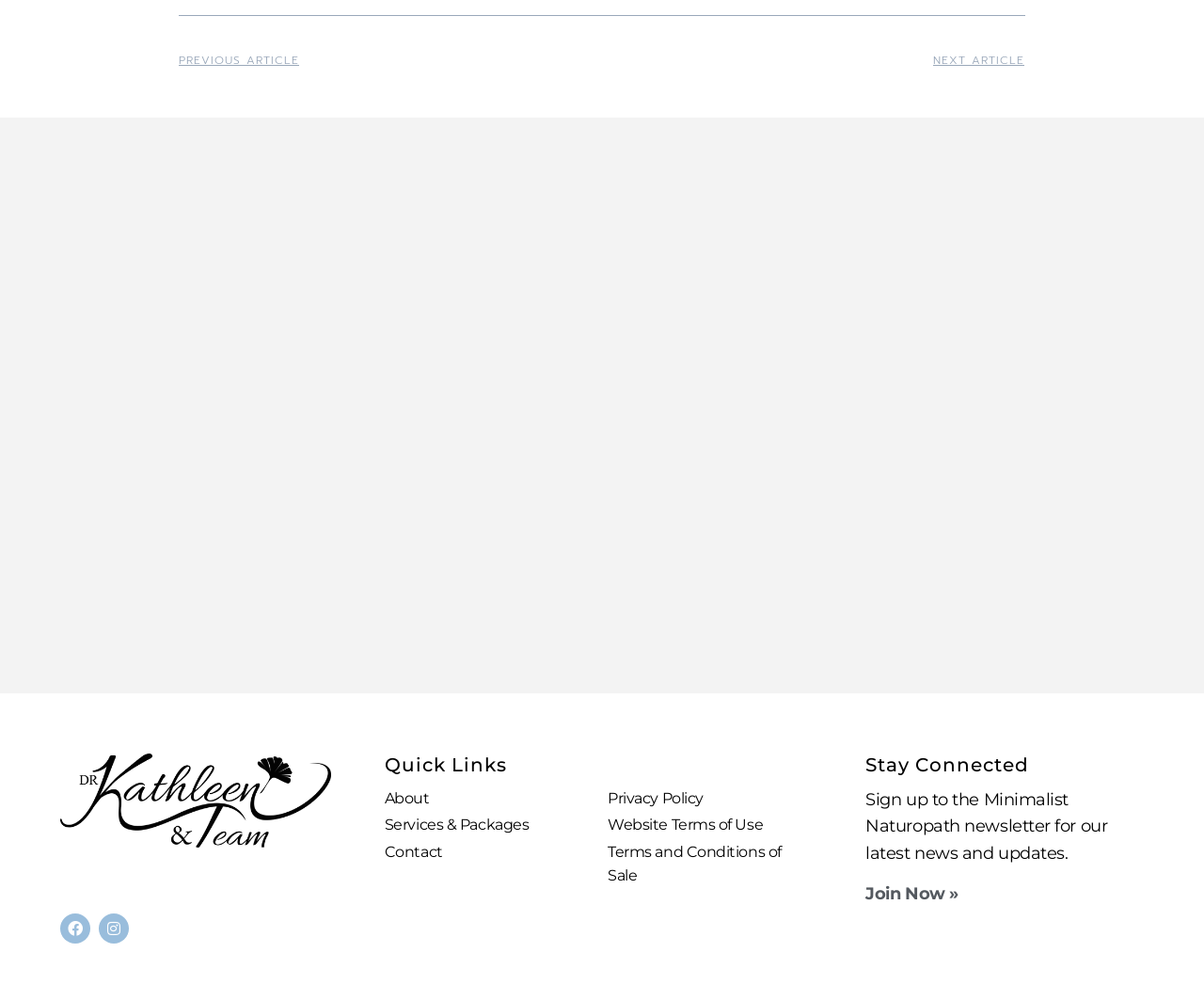Identify the bounding box of the HTML element described as: "Website Terms of Use".

[0.505, 0.813, 0.675, 0.837]